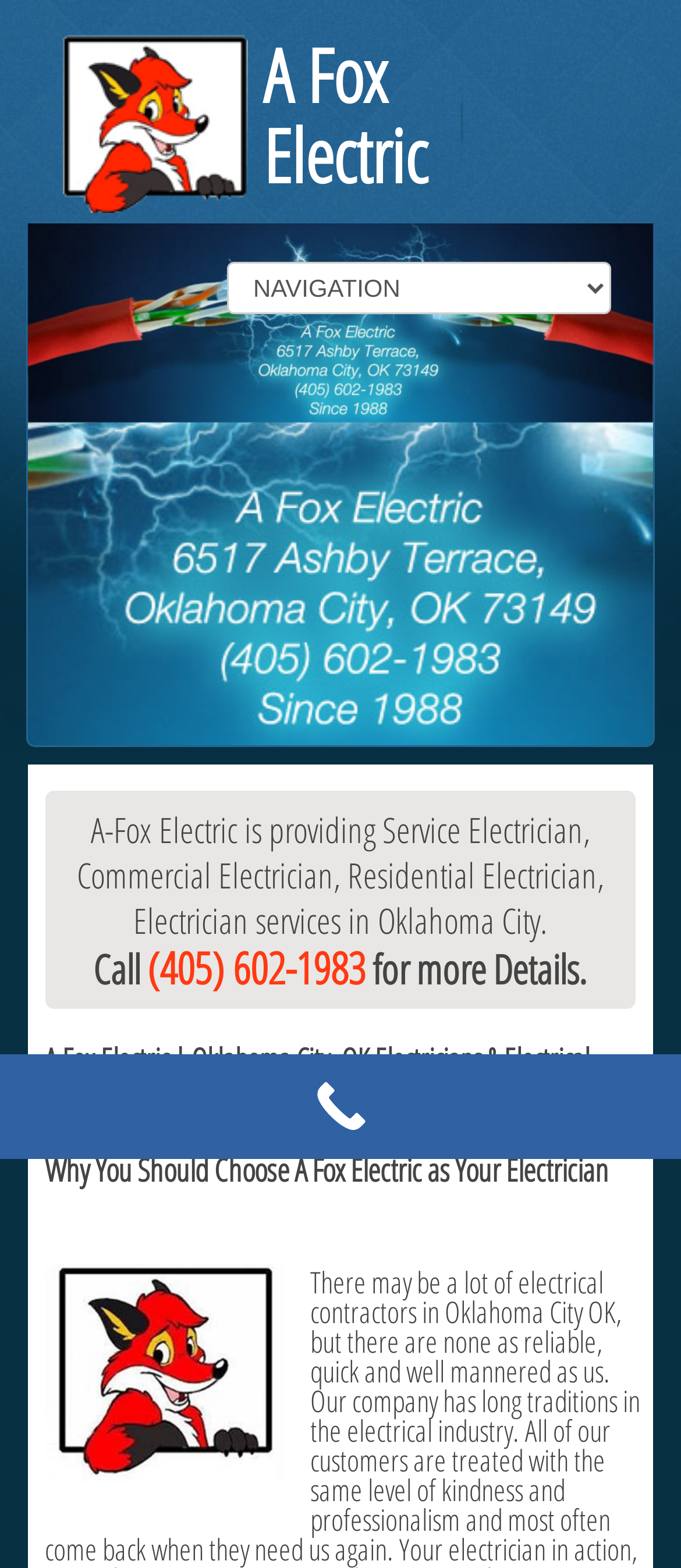Given the description of the UI element: "Blog", predict the bounding box coordinates in the form of [left, top, right, bottom], with each value being a float between 0 and 1.

[0.35, 0.213, 0.543, 0.252]